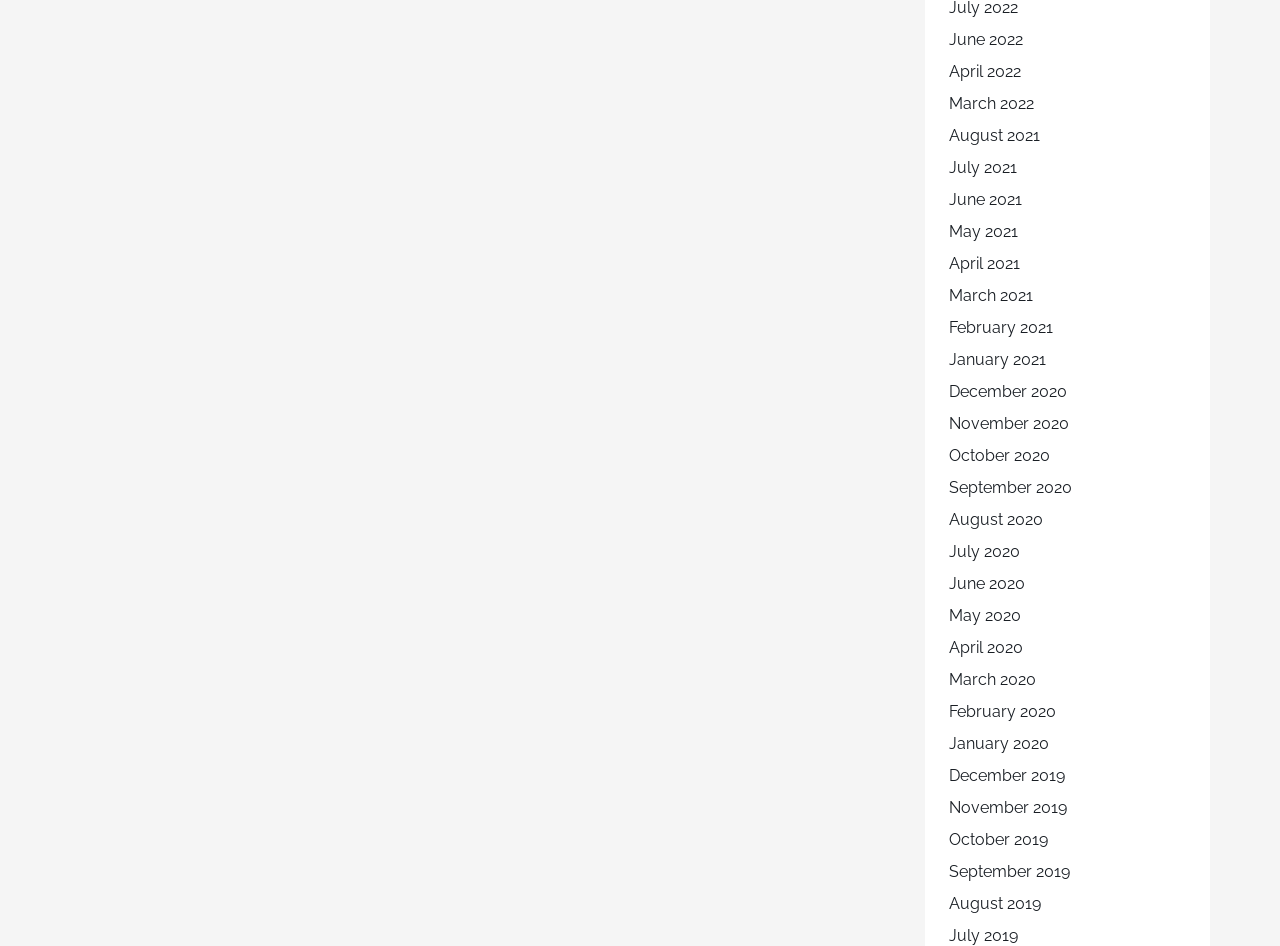Select the bounding box coordinates of the element I need to click to carry out the following instruction: "view April 2021".

[0.741, 0.269, 0.797, 0.289]